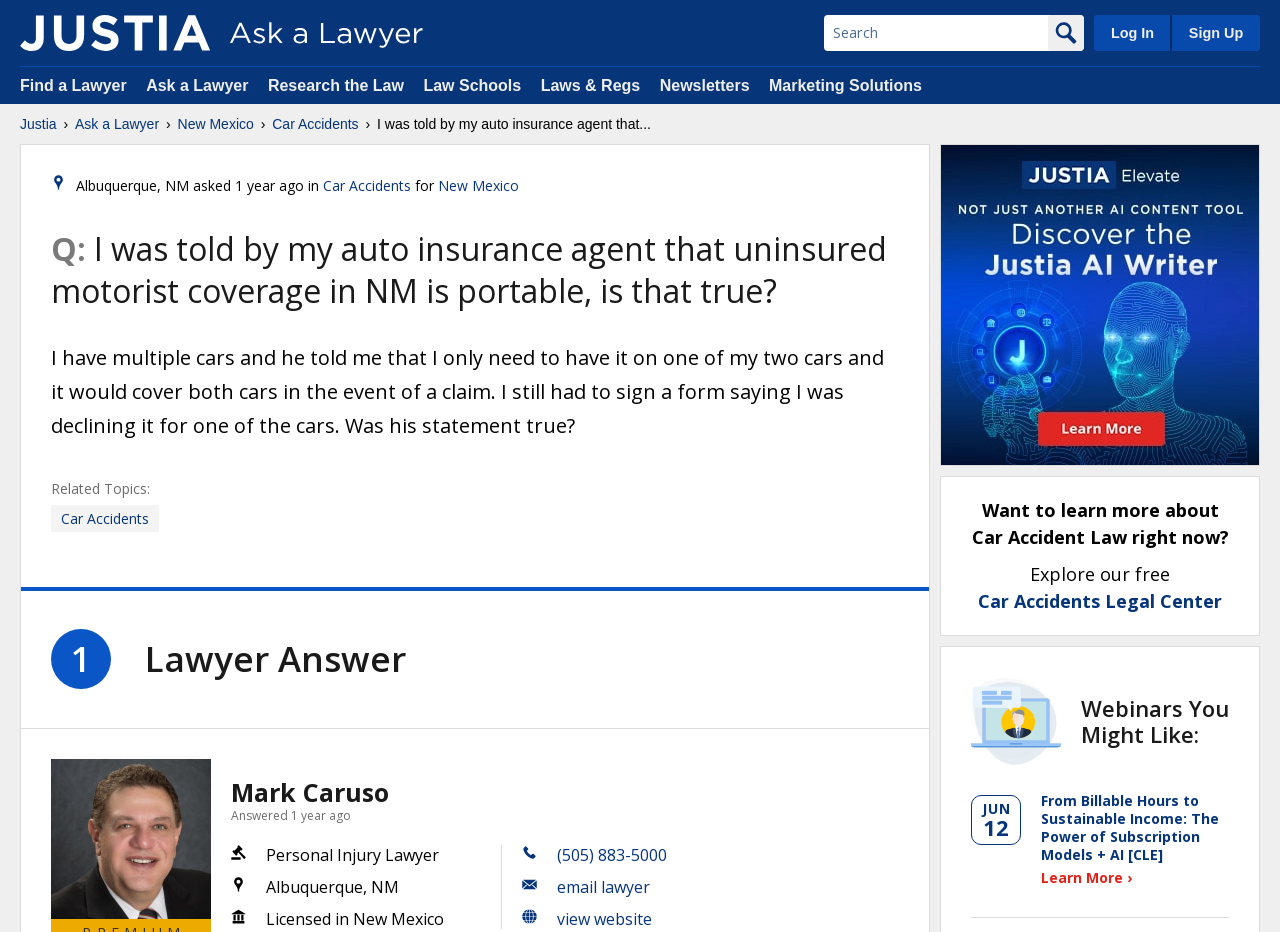Please identify the bounding box coordinates of the clickable area that will fulfill the following instruction: "Log in to the website". The coordinates should be in the format of four float numbers between 0 and 1, i.e., [left, top, right, bottom].

[0.855, 0.016, 0.914, 0.055]